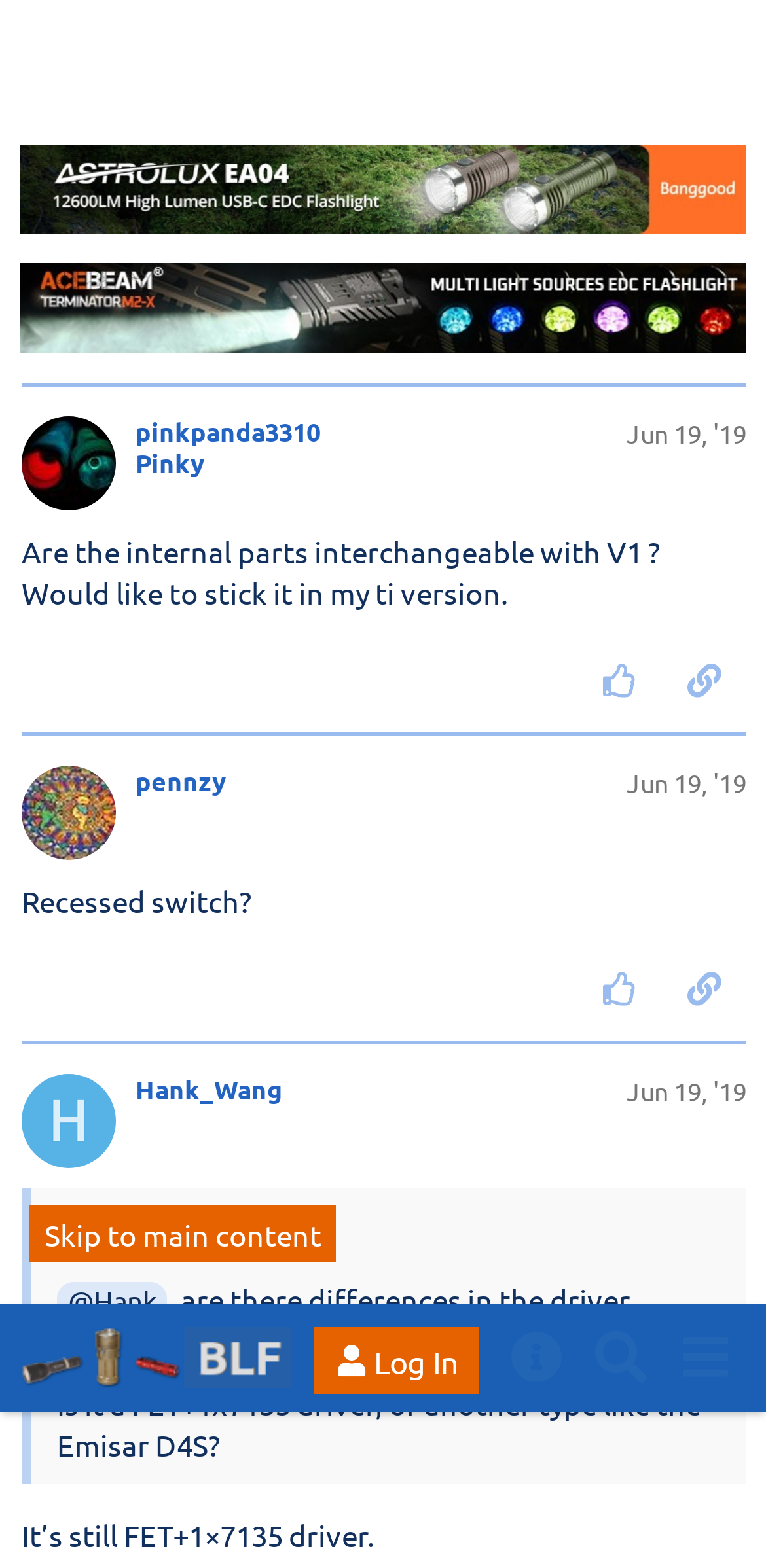Can you identify the bounding box coordinates of the clickable region needed to carry out this instruction: 'Search for a topic'? The coordinates should be four float numbers within the range of 0 to 1, stated as [left, top, right, bottom].

[0.755, 0.008, 0.865, 0.061]